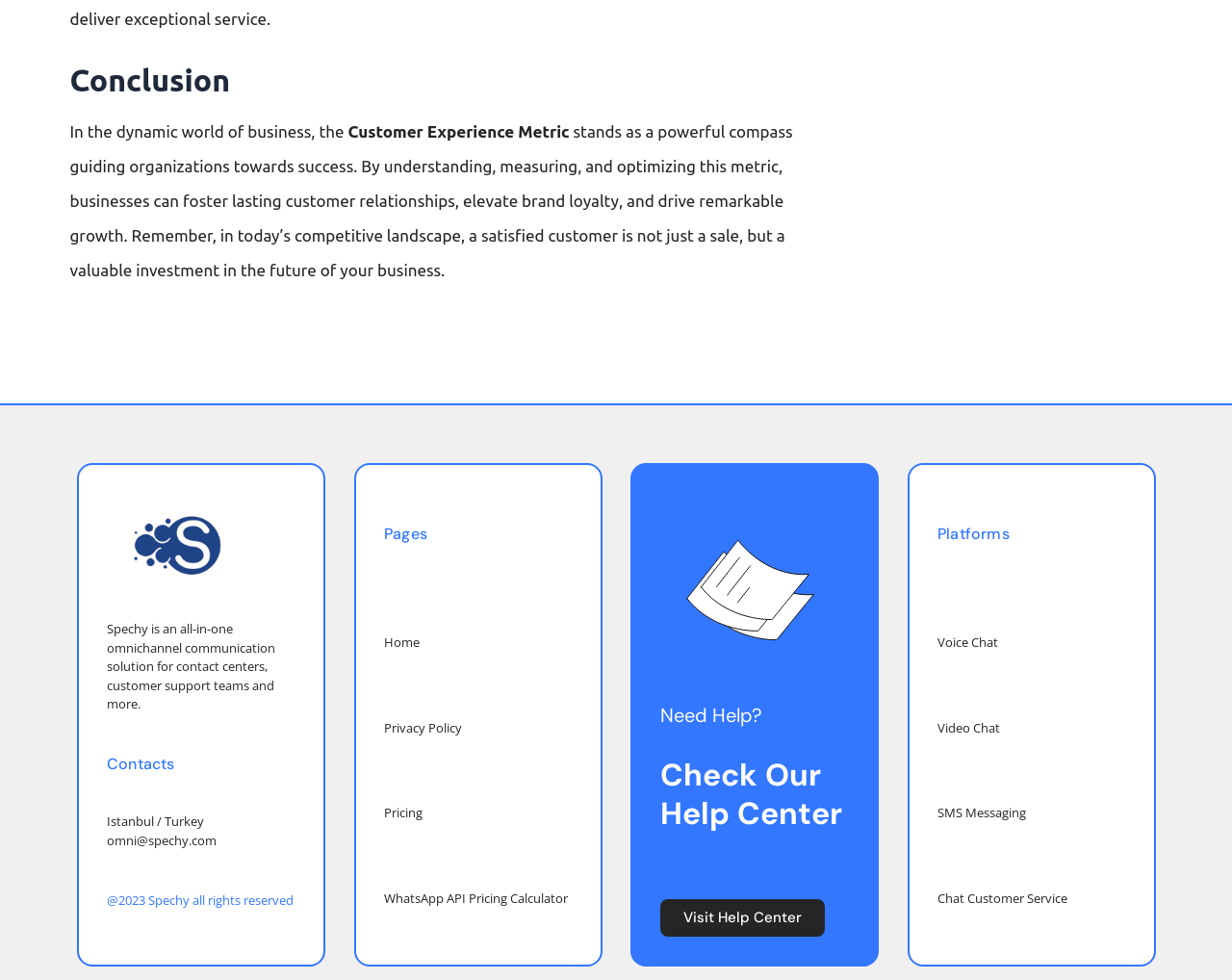Reply to the question below using a single word or brief phrase:
What type of communication is supported by the platform?

Voice Chat, Video Chat, SMS Messaging